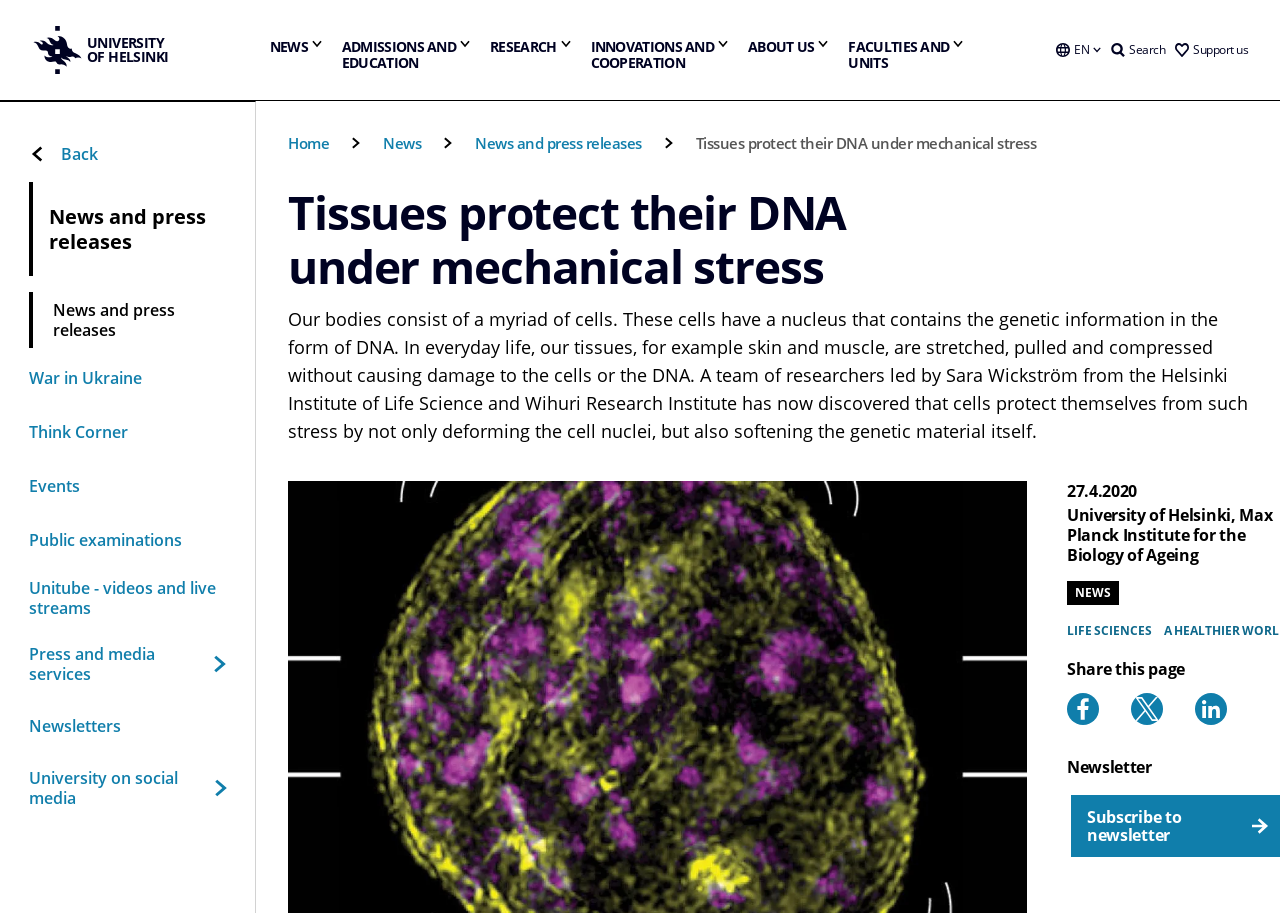What is the topic of the news article?
Make sure to answer the question with a detailed and comprehensive explanation.

I found the answer by looking at the heading element that says 'Tissues protect their DNA under mechanical stress', which is the title of the news article.